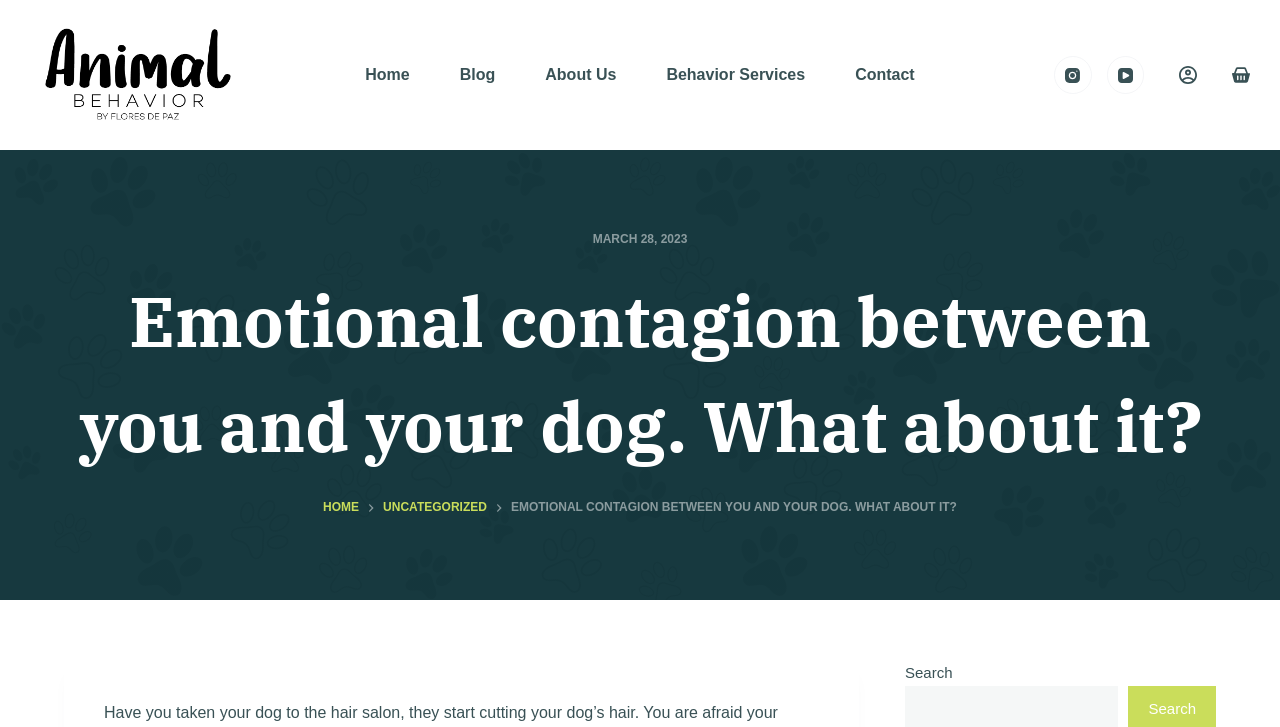Provide the bounding box coordinates of the HTML element this sentence describes: "Blog". The bounding box coordinates consist of four float numbers between 0 and 1, i.e., [left, top, right, bottom].

[0.34, 0.062, 0.406, 0.144]